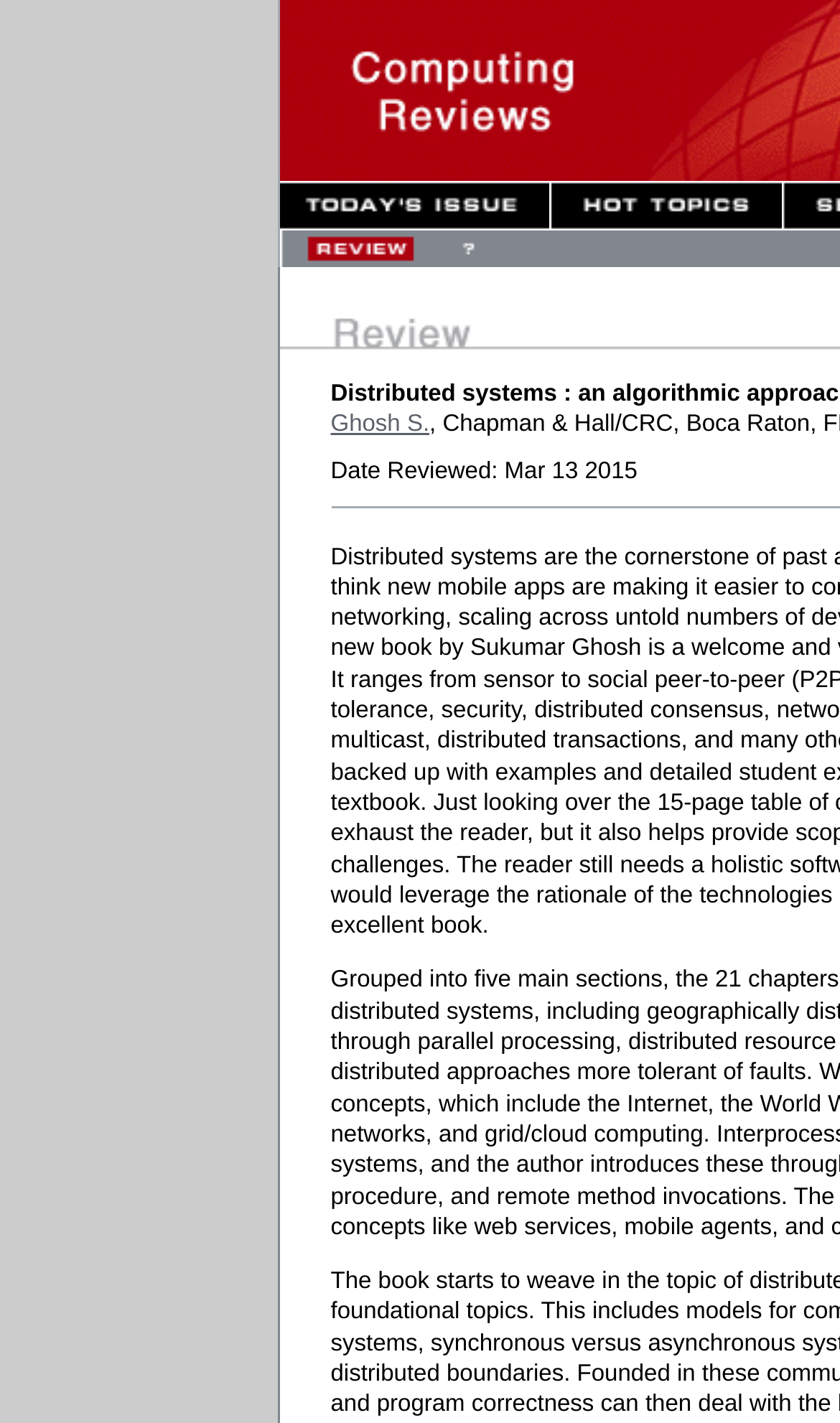What is the name of the author mentioned on the webpage?
Please provide a single word or phrase in response based on the screenshot.

Ghosh S.